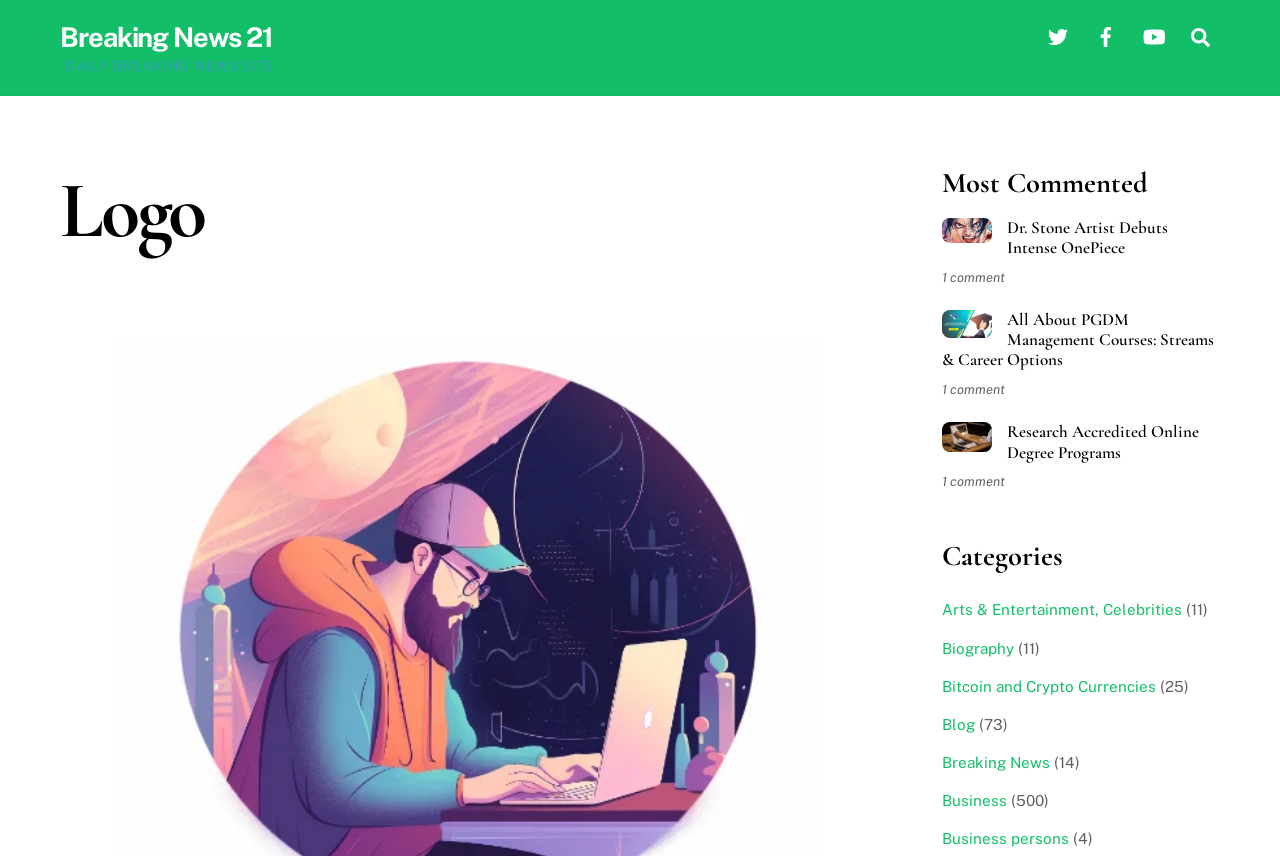Give a short answer using one word or phrase for the question:
How many social media links are present on the webpage?

3